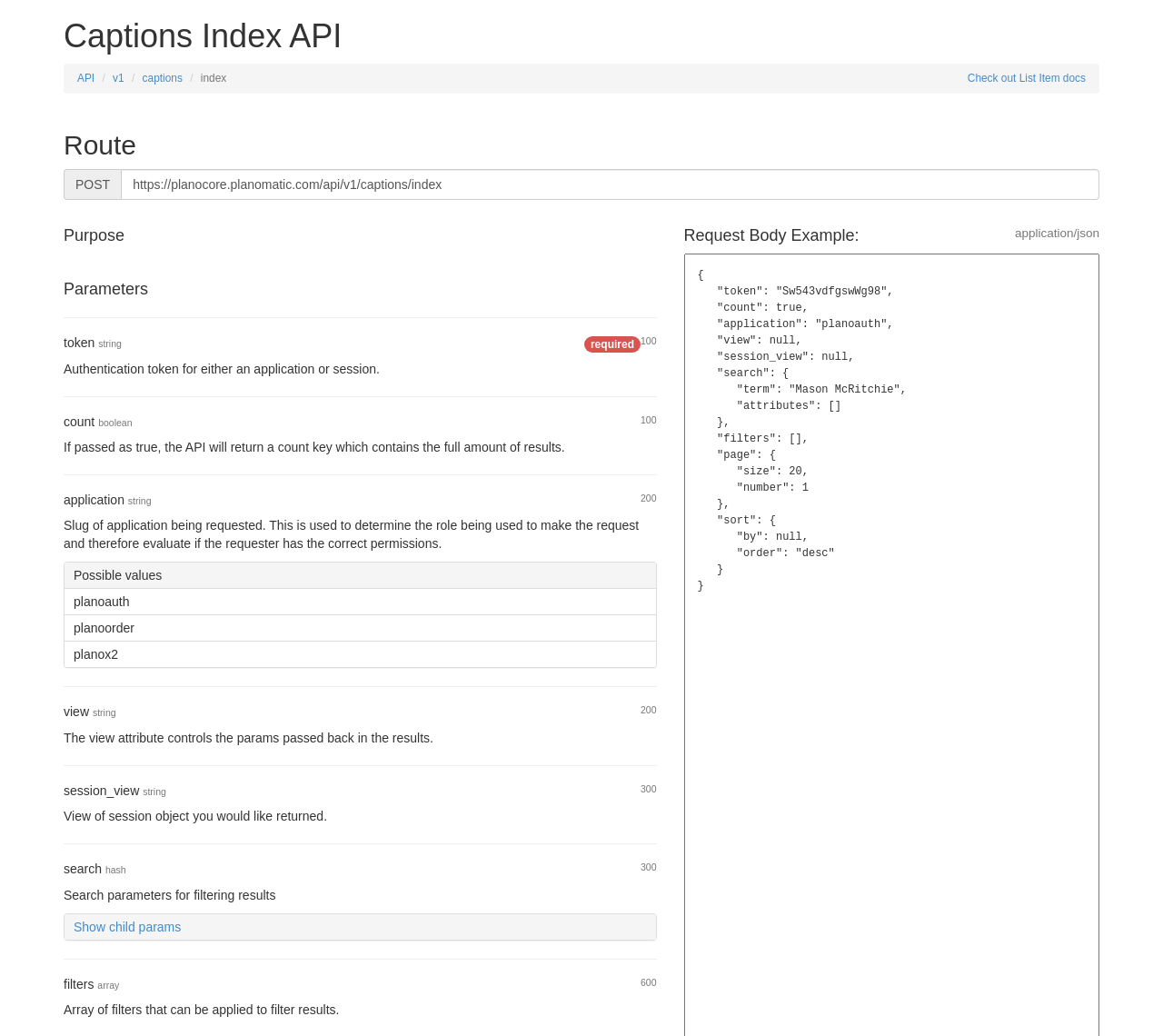Respond with a single word or short phrase to the following question: 
What is the maximum length of the 'token' parameter?

100